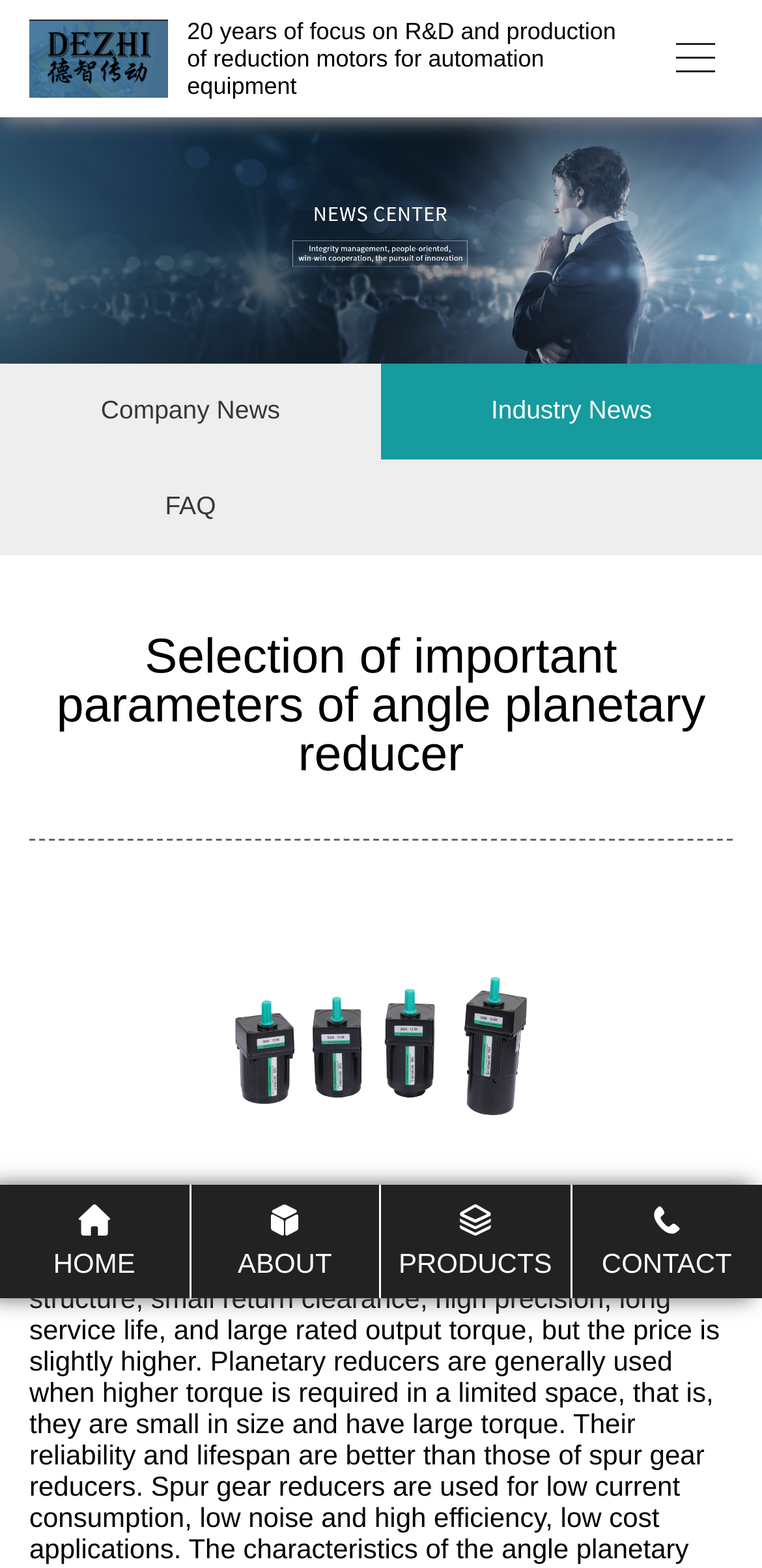Determine and generate the text content of the webpage's headline.

Selection of important parameters of angle planetary reducer